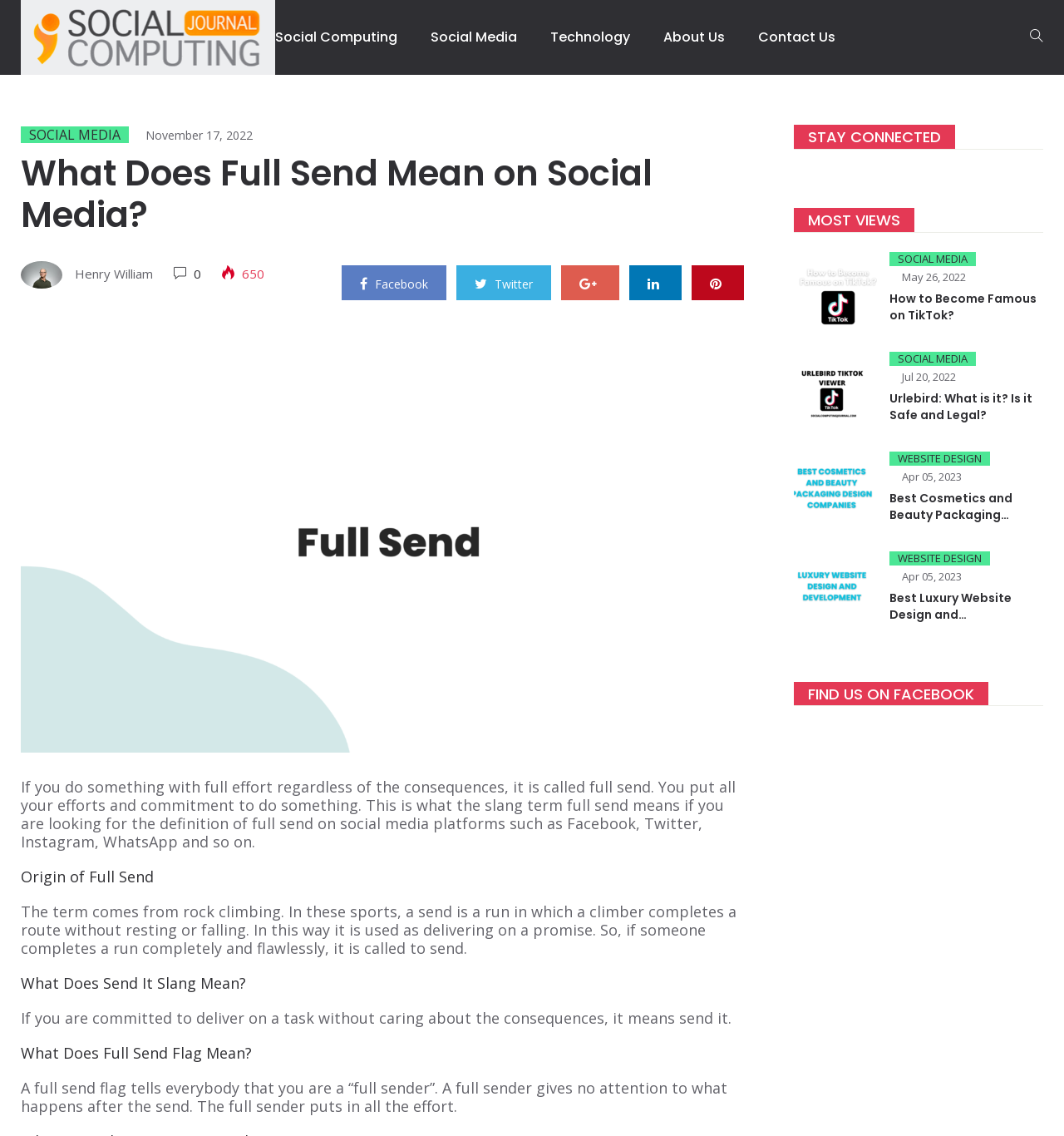Use one word or a short phrase to answer the question provided: 
What is the purpose of a full send flag?

to show commitment